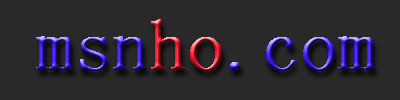What is the purpose of the website?
Provide a one-word or short-phrase answer based on the image.

Home decor ideas